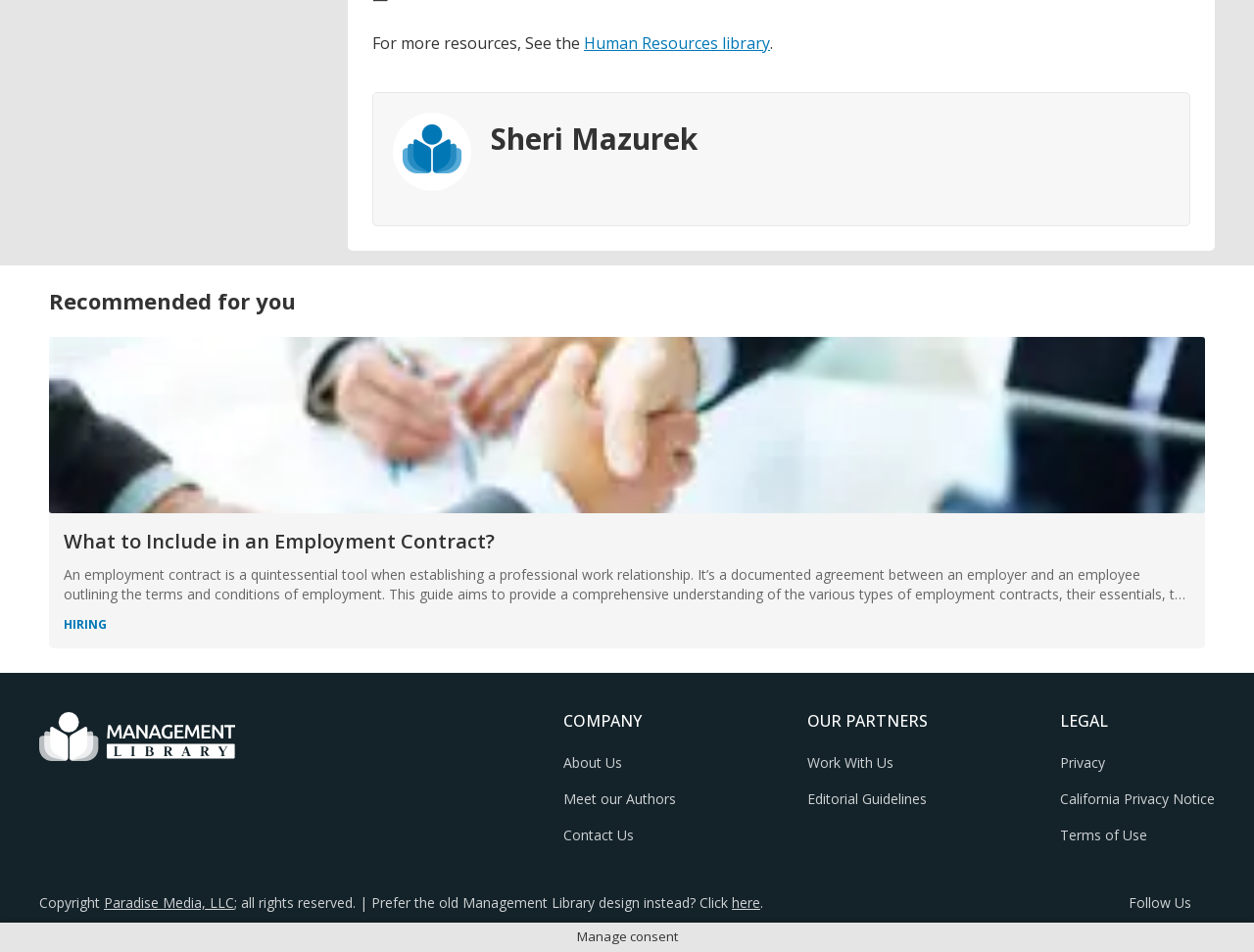What is the name of the author? Refer to the image and provide a one-word or short phrase answer.

Sheri Mazurek